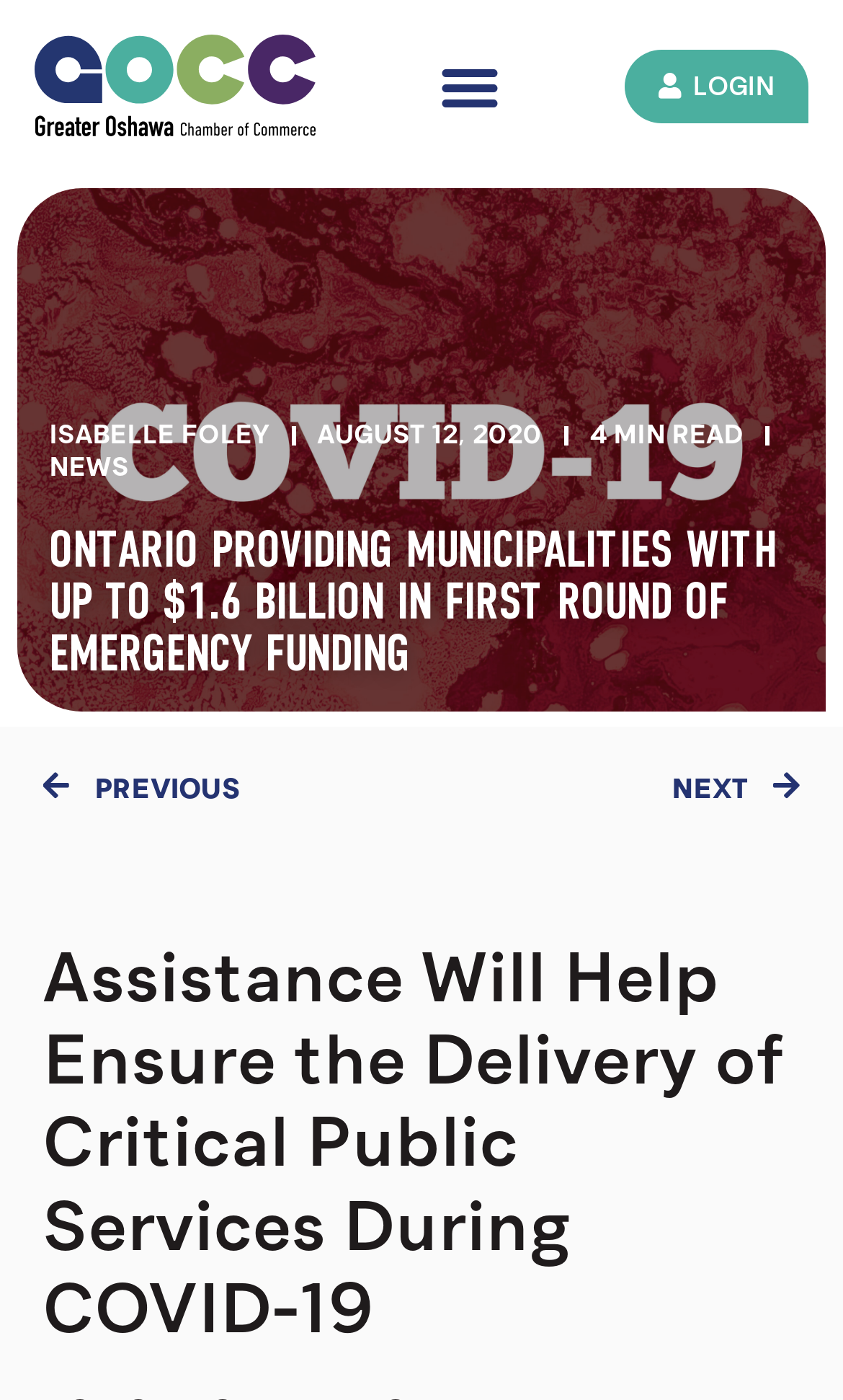Generate the main heading text from the webpage.

ONTARIO PROVIDING MUNICIPALITIES WITH UP TO $1.6 BILLION IN FIRST ROUND OF EMERGENCY FUNDING